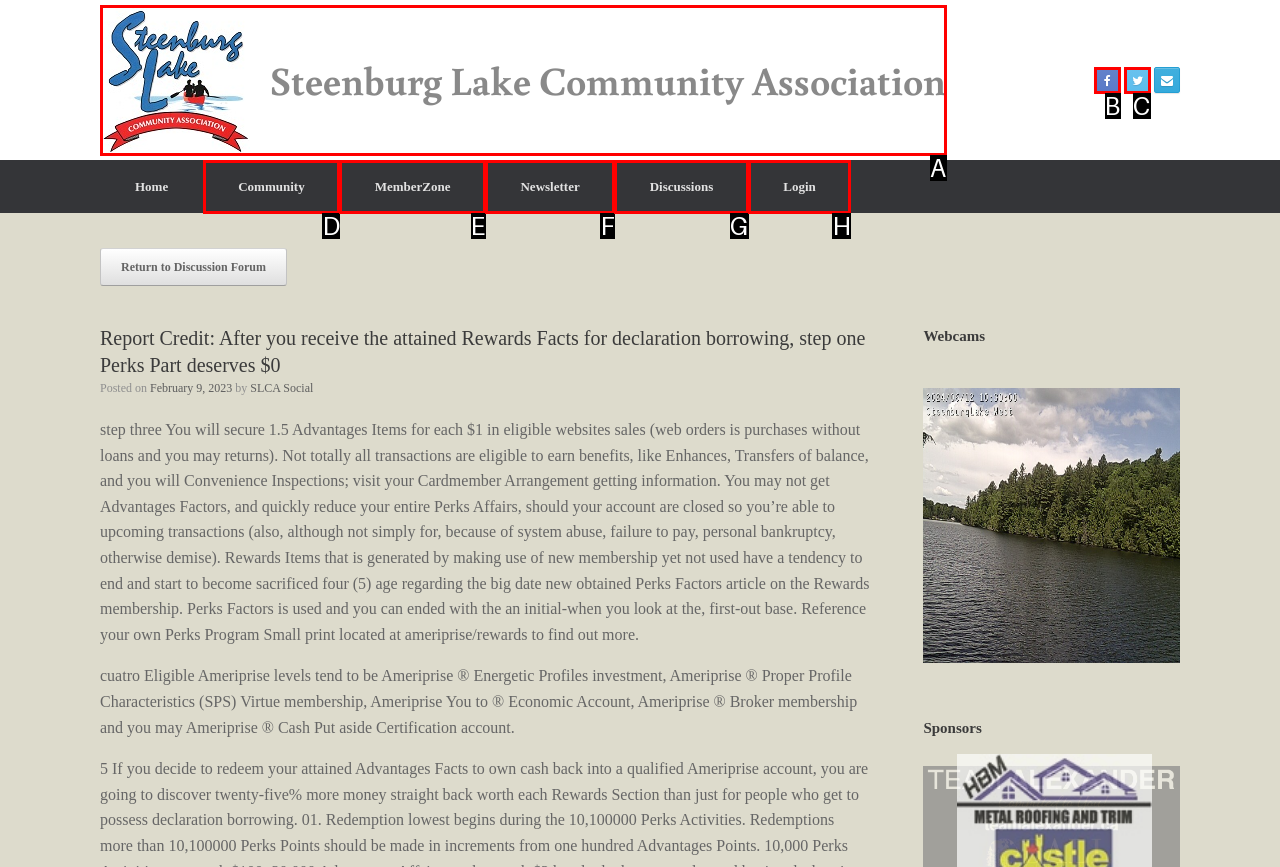Select the letter that corresponds to the UI element described as: Steenburg Lake Community Association
Answer by providing the letter from the given choices.

A